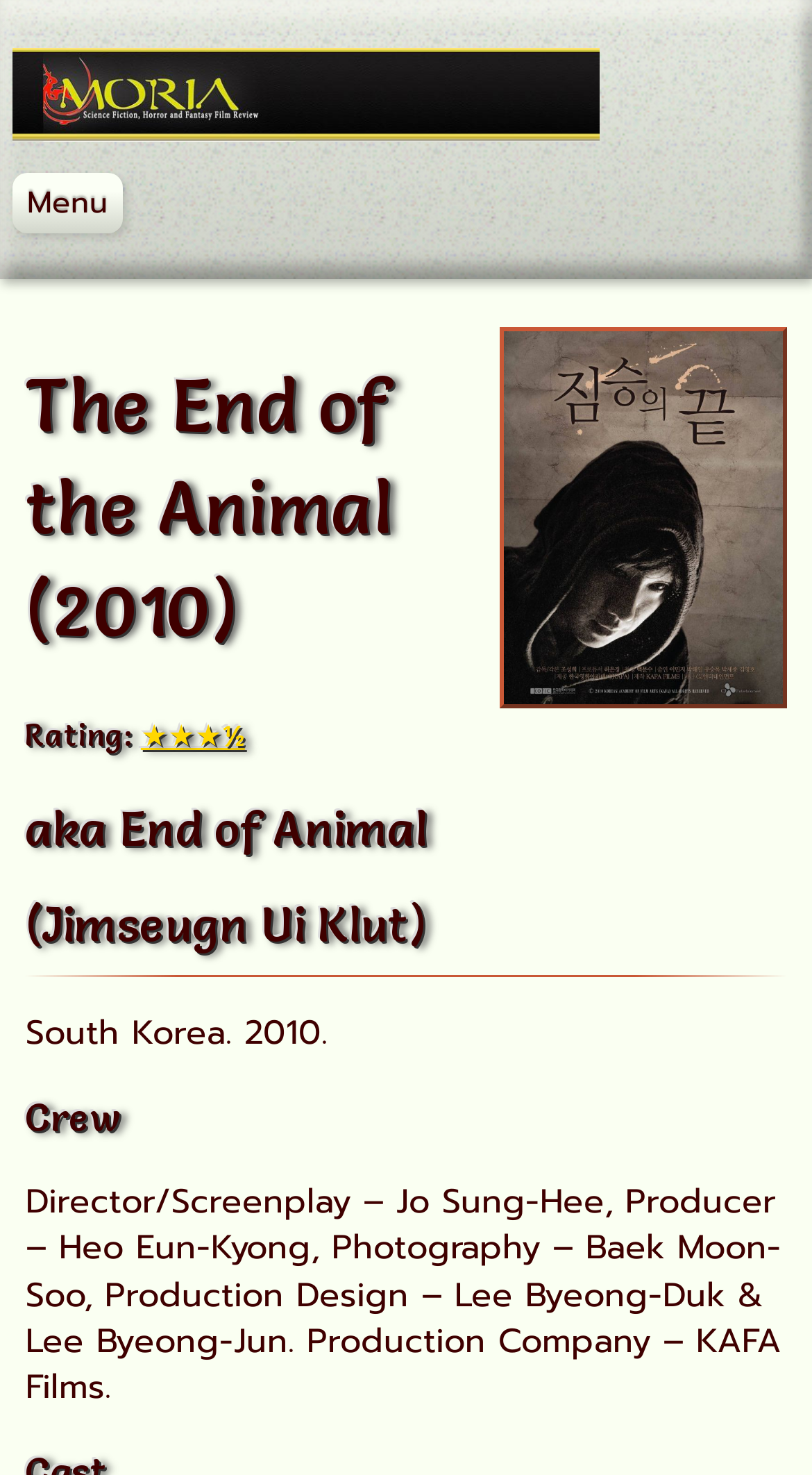Provide a thorough description of the webpage's content and layout.

This webpage is about a South Korean film titled "The End of the Animal" released in 2010. At the top left, there is a link to "Moria" and a static text stating "The Science Fiction Horror and Fantasy Film Review". Below these elements, there is a checkbox labeled "Menu" and a series of links to different alphabetical categories, from "Home" to "V", aligned horizontally.

On the right side of the page, there is a poster image of the film "The End of the Animal". Above the poster, there is a header with the film's title, and below it, a rating of "★★★½" is displayed. The film's alternative title, "aka End of Animal", and its Korean title, "(Jimseugn Ui Klut)", are listed below the rating.

Further down, there is a horizontal separator, followed by a static text stating "South Korea. 2010.", indicating the film's country of origin and release year. Below this, there is a heading labeled "Crew", followed by a detailed list of the film's crew members, including the director, producer, photographer, and production designers.